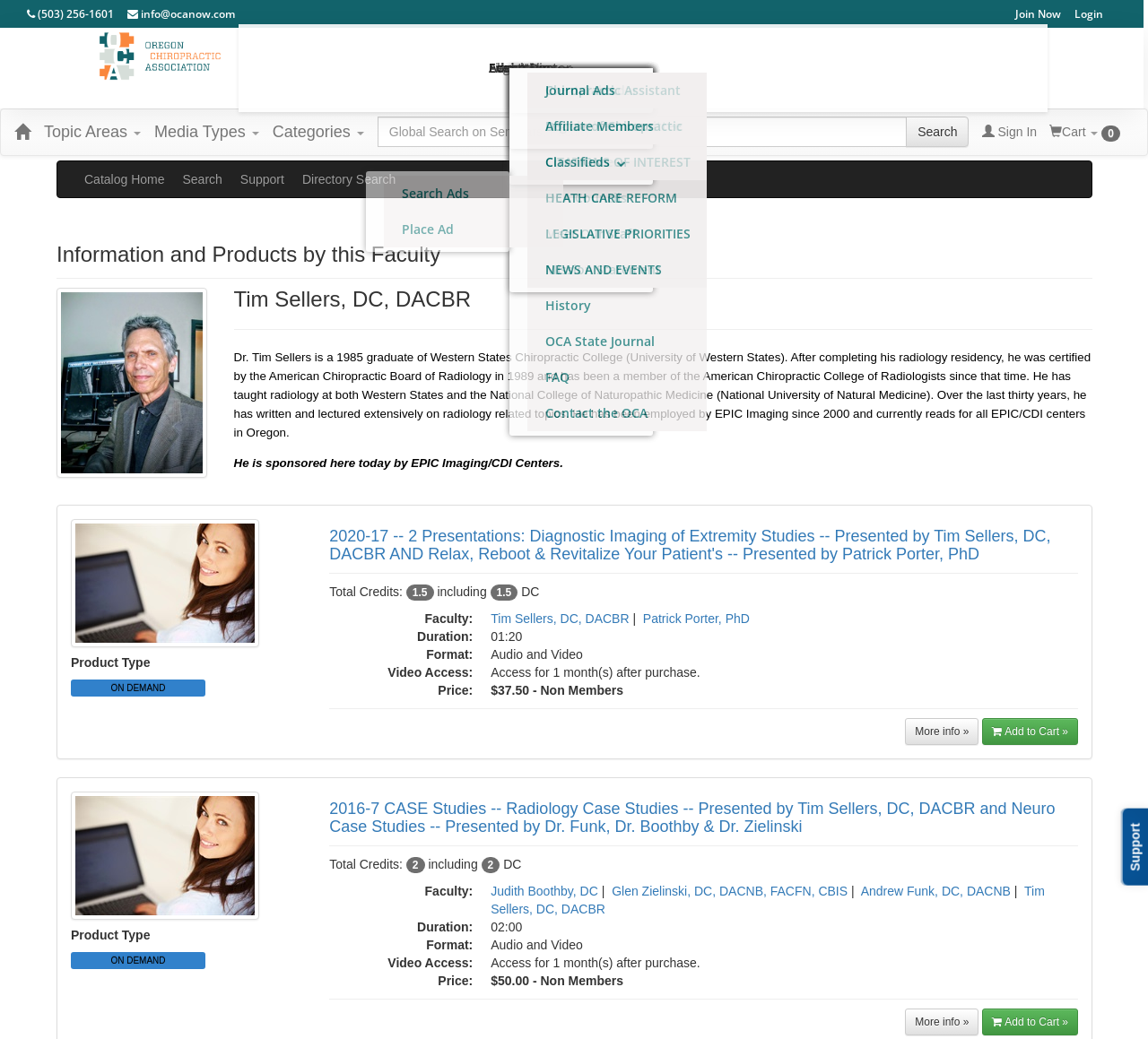Please specify the bounding box coordinates of the area that should be clicked to accomplish the following instruction: "Click on the 'More info' link". The coordinates should consist of four float numbers between 0 and 1, i.e., [left, top, right, bottom].

[0.789, 0.707, 0.853, 0.732]